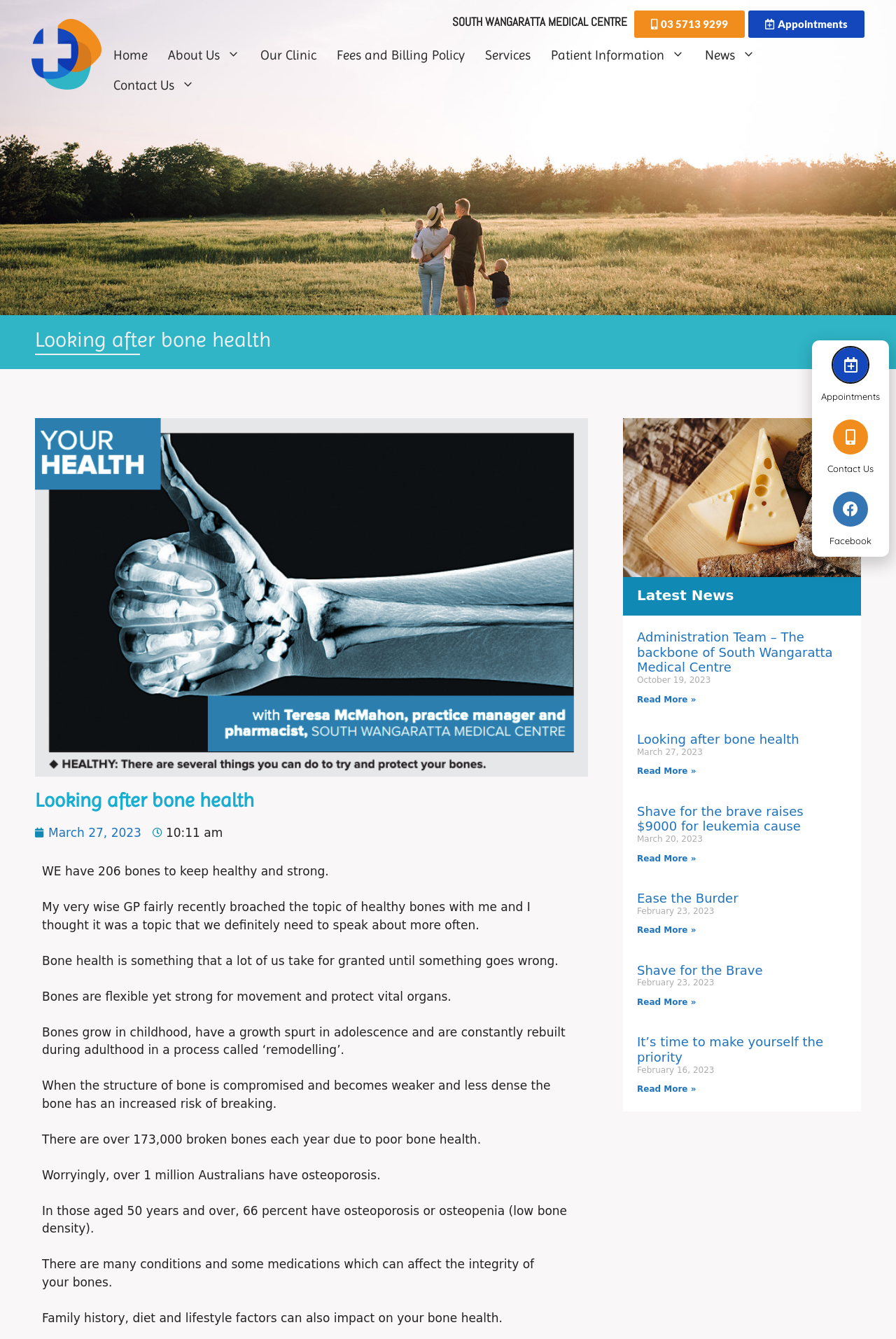Using the provided description: "Read More »", find the bounding box coordinates of the corresponding UI element. The output should be four float numbers between 0 and 1, in the format [left, top, right, bottom].

[0.711, 0.691, 0.777, 0.698]